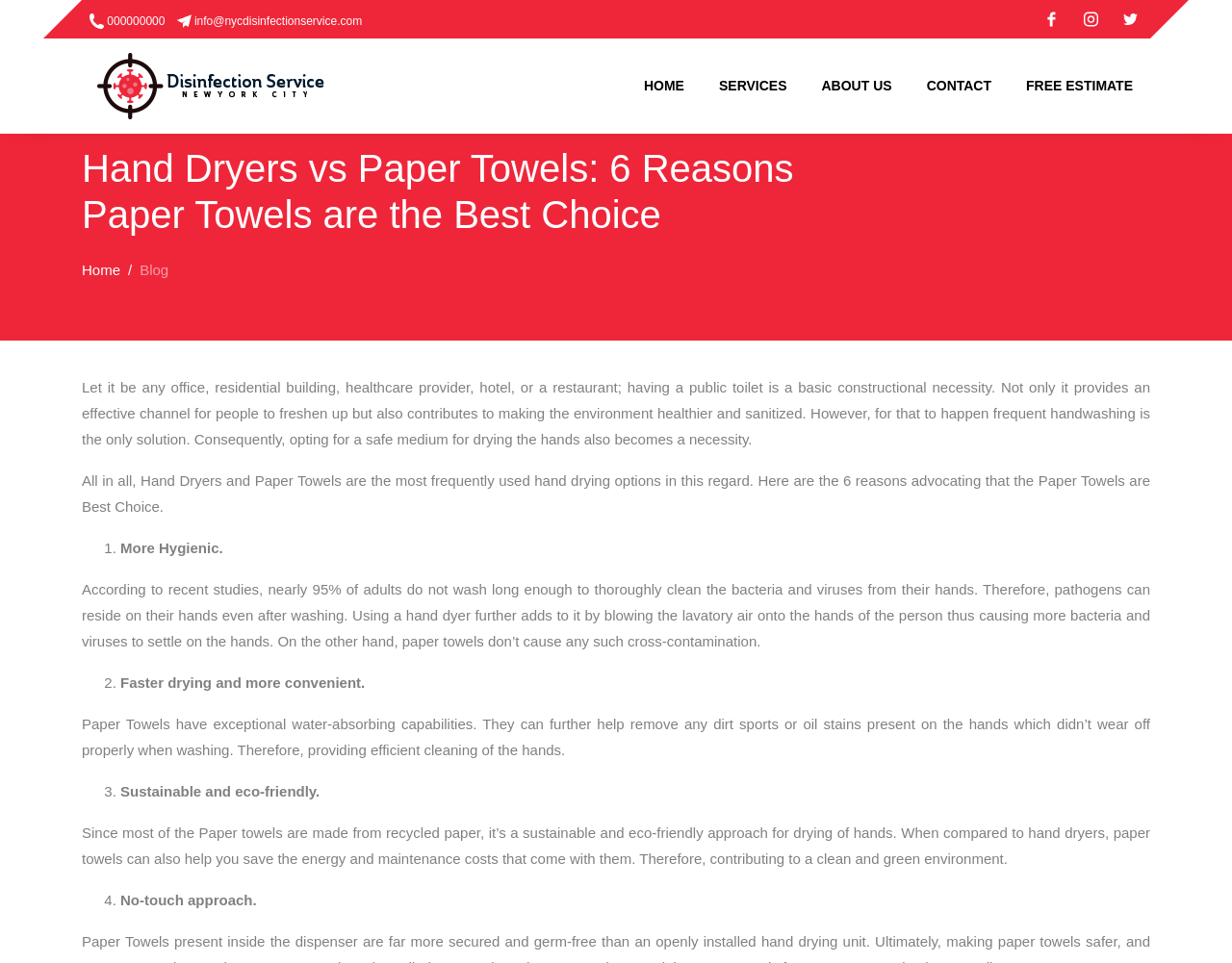What is the main topic of discussion on this webpage?
Please provide a single word or phrase answer based on the image.

Hand Dryers vs Paper Towels